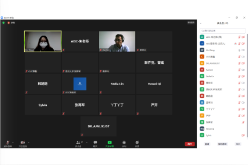Create an extensive caption that includes all significant details of the image.

This image captures a virtual meeting session, likely part of the I3CME 2022 conference. The prominent figures displayed are two participants, one wearing a mask, suggesting a focus on health and safety protocols. The layout features a grid of video feeds showcasing various attendees, along with clearly marked participant names and actions, indicating an organized interaction. The interface displays essential controls for managing the meeting, enhancing the user experience. In the context of the conference, this setting highlights the transition to digital platforms for academic discussions and networking, reflecting contemporary methodologies in connecting with a global audience.